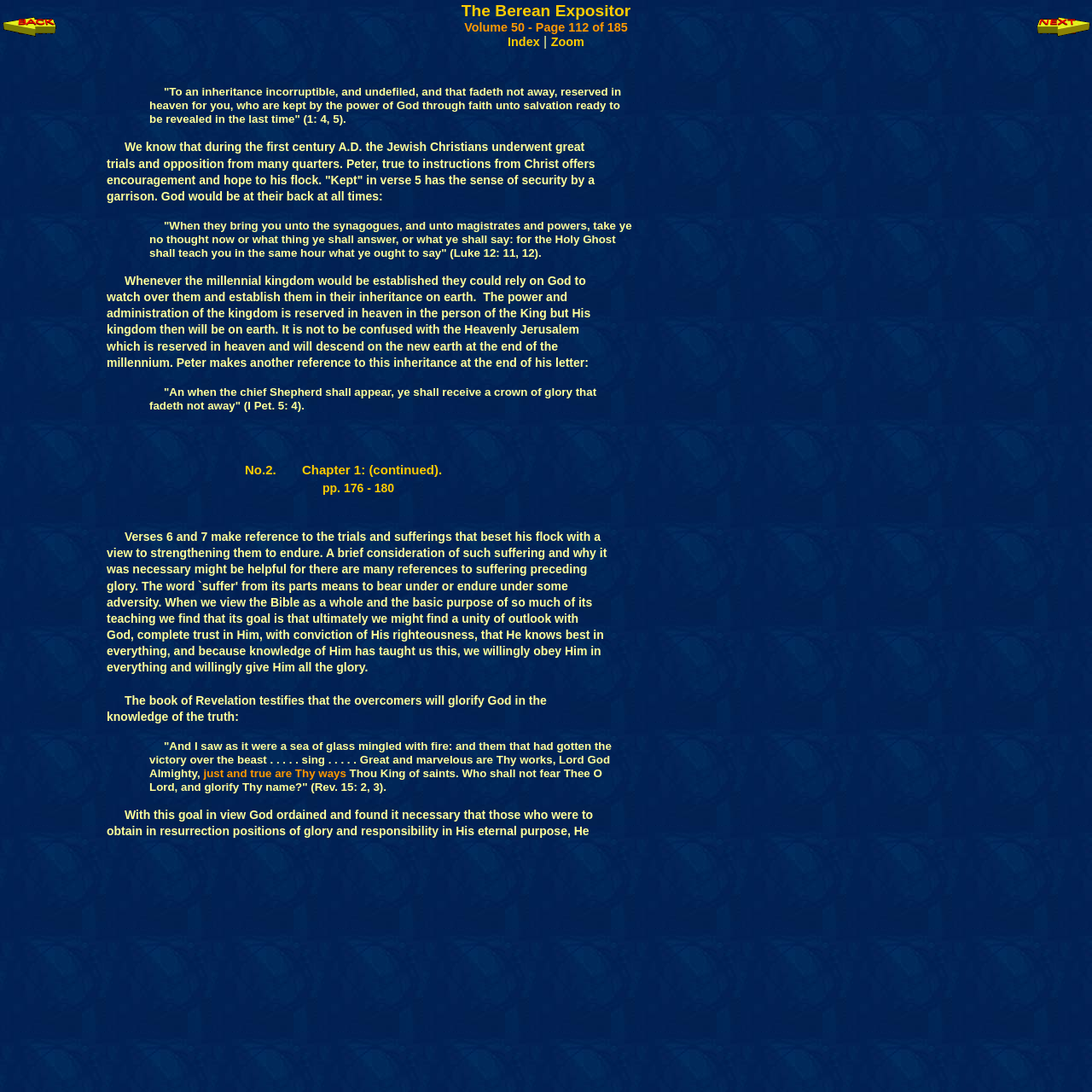Give a one-word or short phrase answer to the question: 
What is the current page number?

112